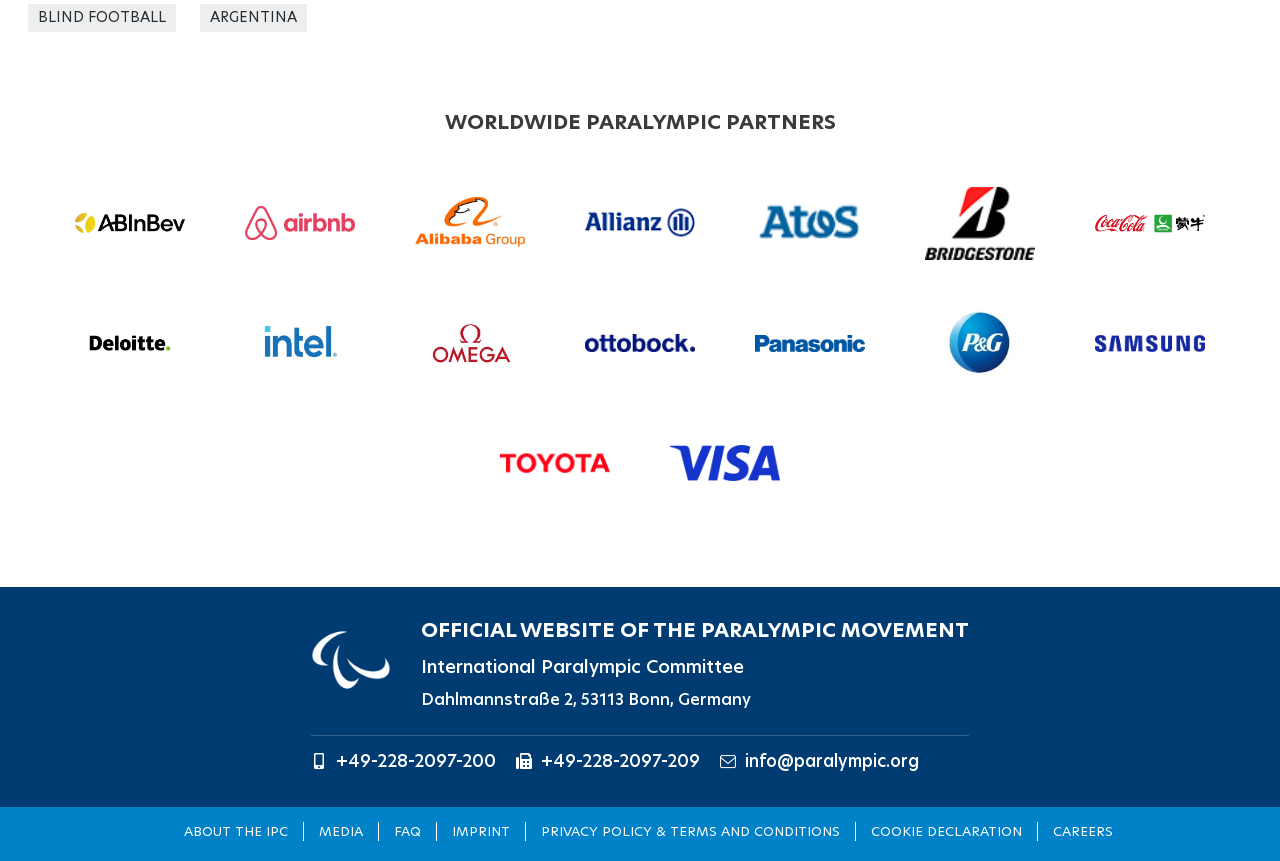Use a single word or phrase to answer the question: What is the address of the organization?

Dahlmannstraße 2, 53113 Bonn, Germany